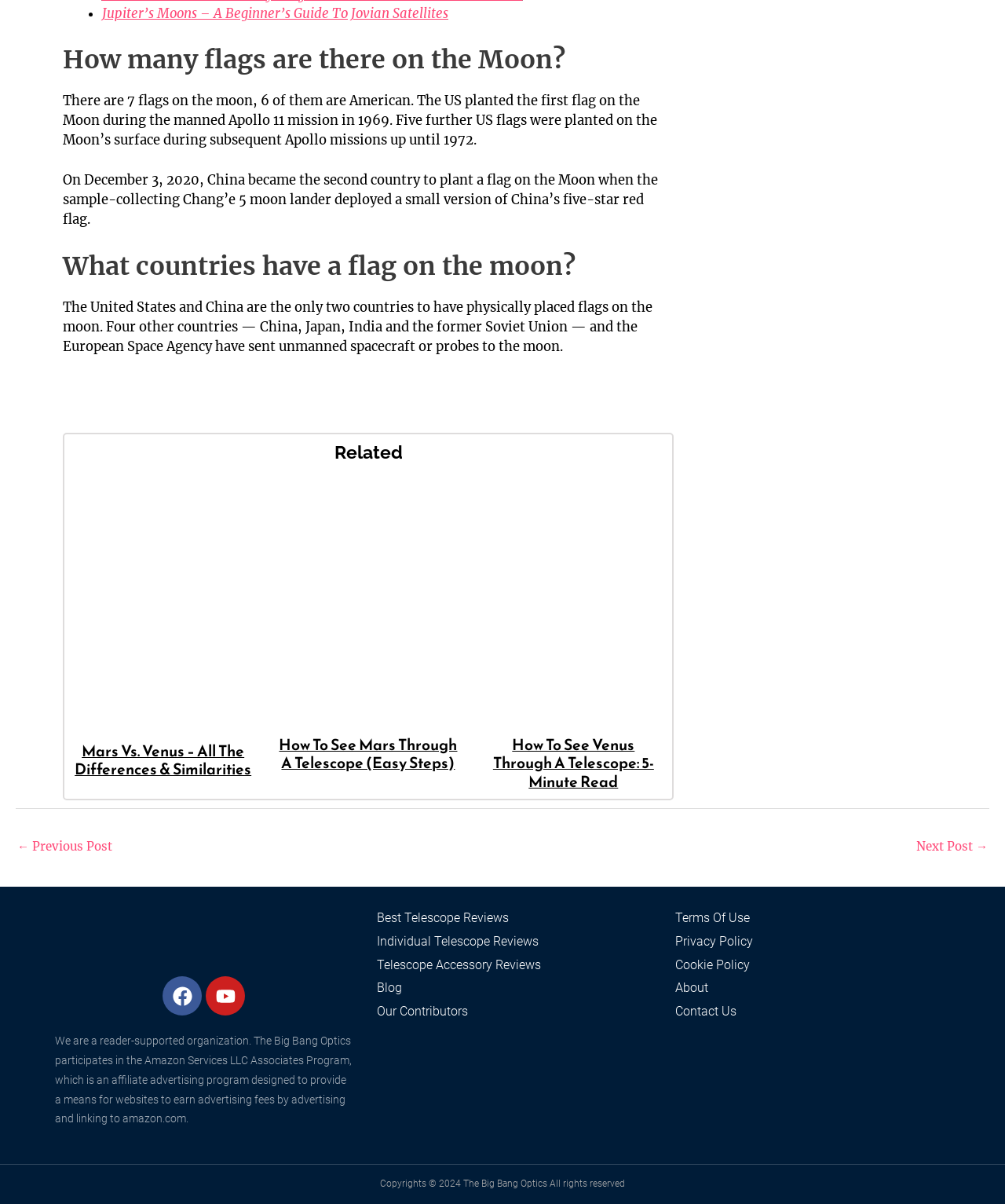Provide the bounding box for the UI element matching this description: "Contact Us".

[0.672, 0.832, 0.937, 0.849]